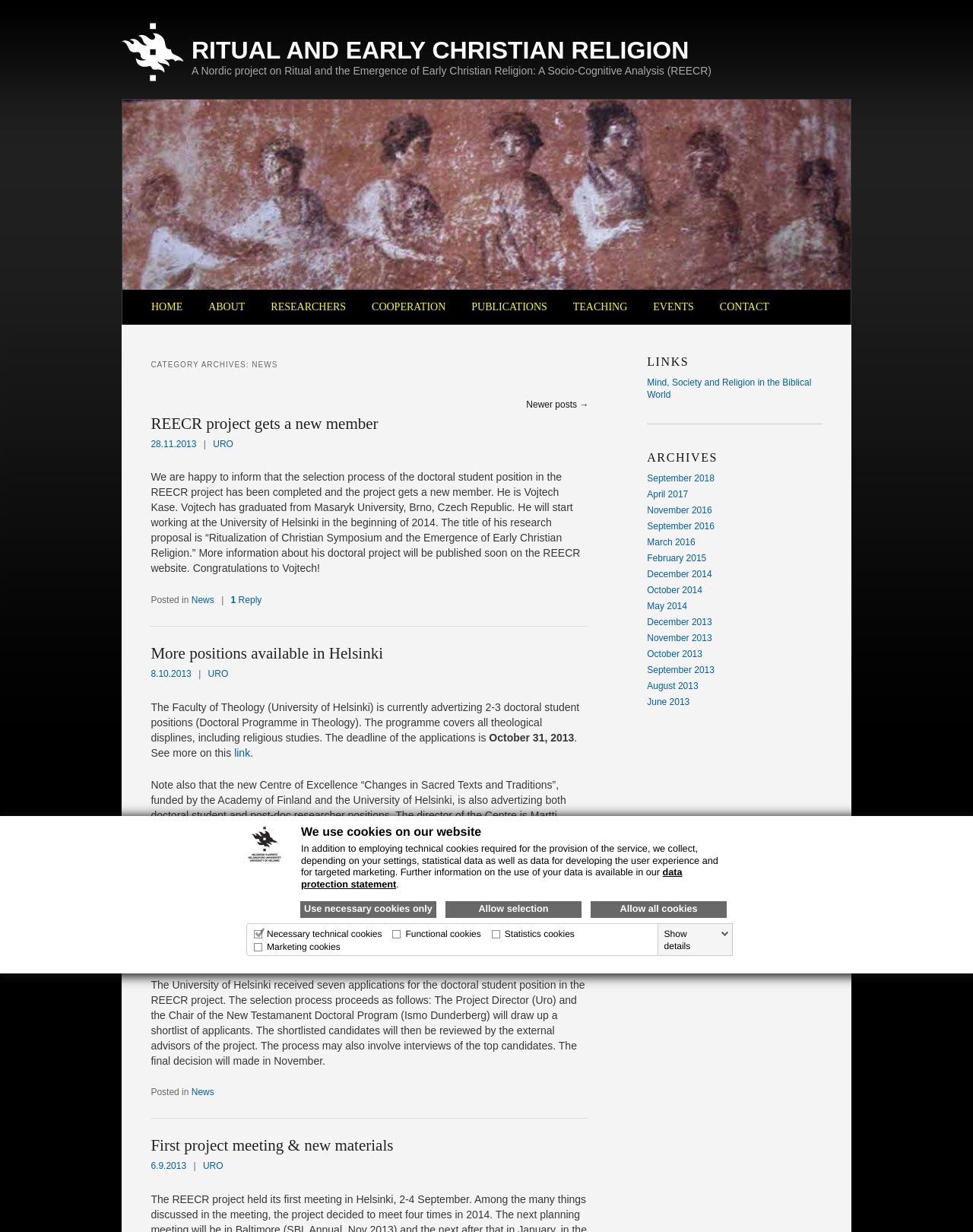Provide a one-word or one-phrase answer to the question:
What is the date of the second article?

8.10.2013